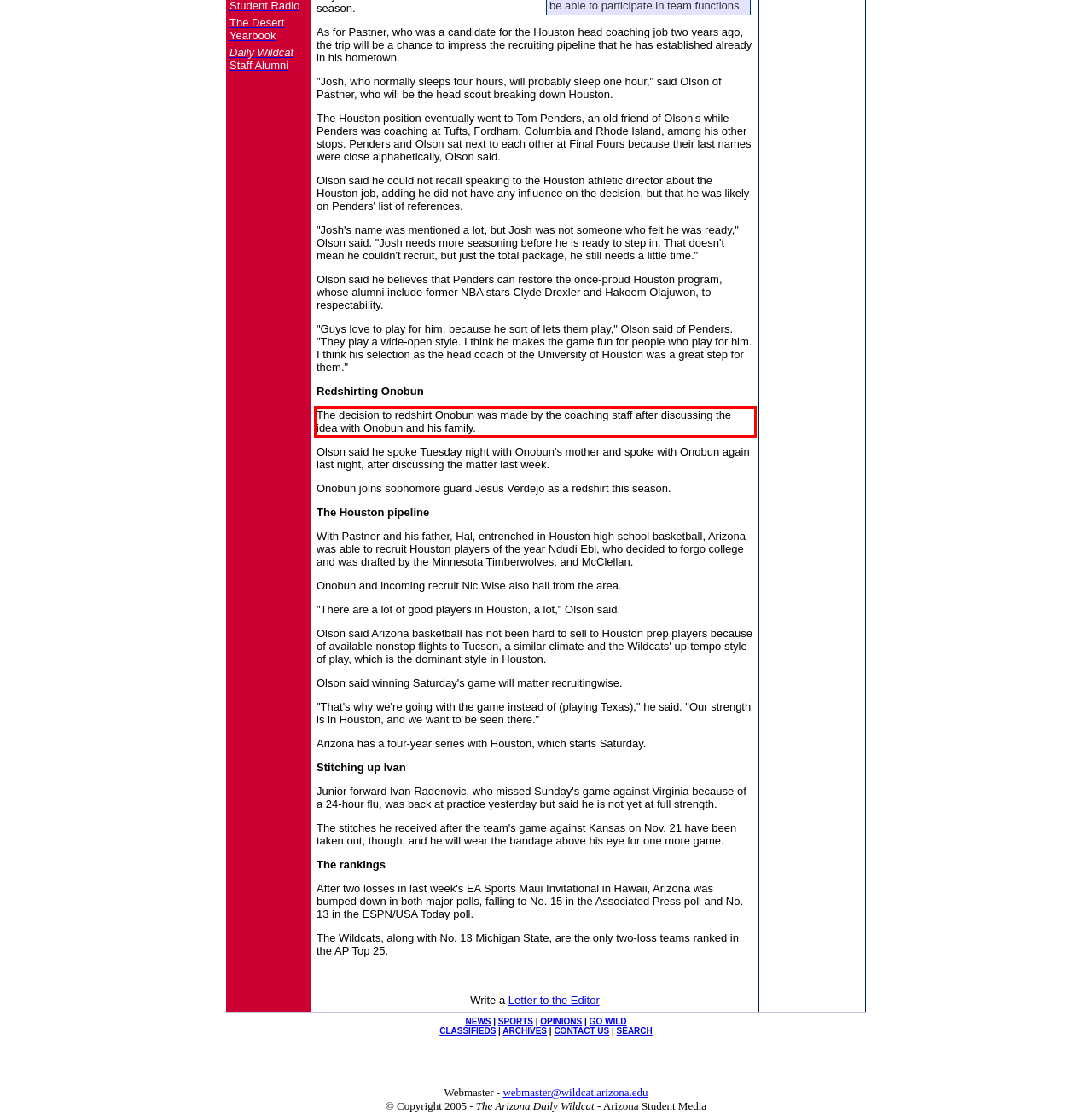Please perform OCR on the text within the red rectangle in the webpage screenshot and return the text content.

The decision to redshirt Onobun was made by the coaching staff after discussing the idea with Onobun and his family.